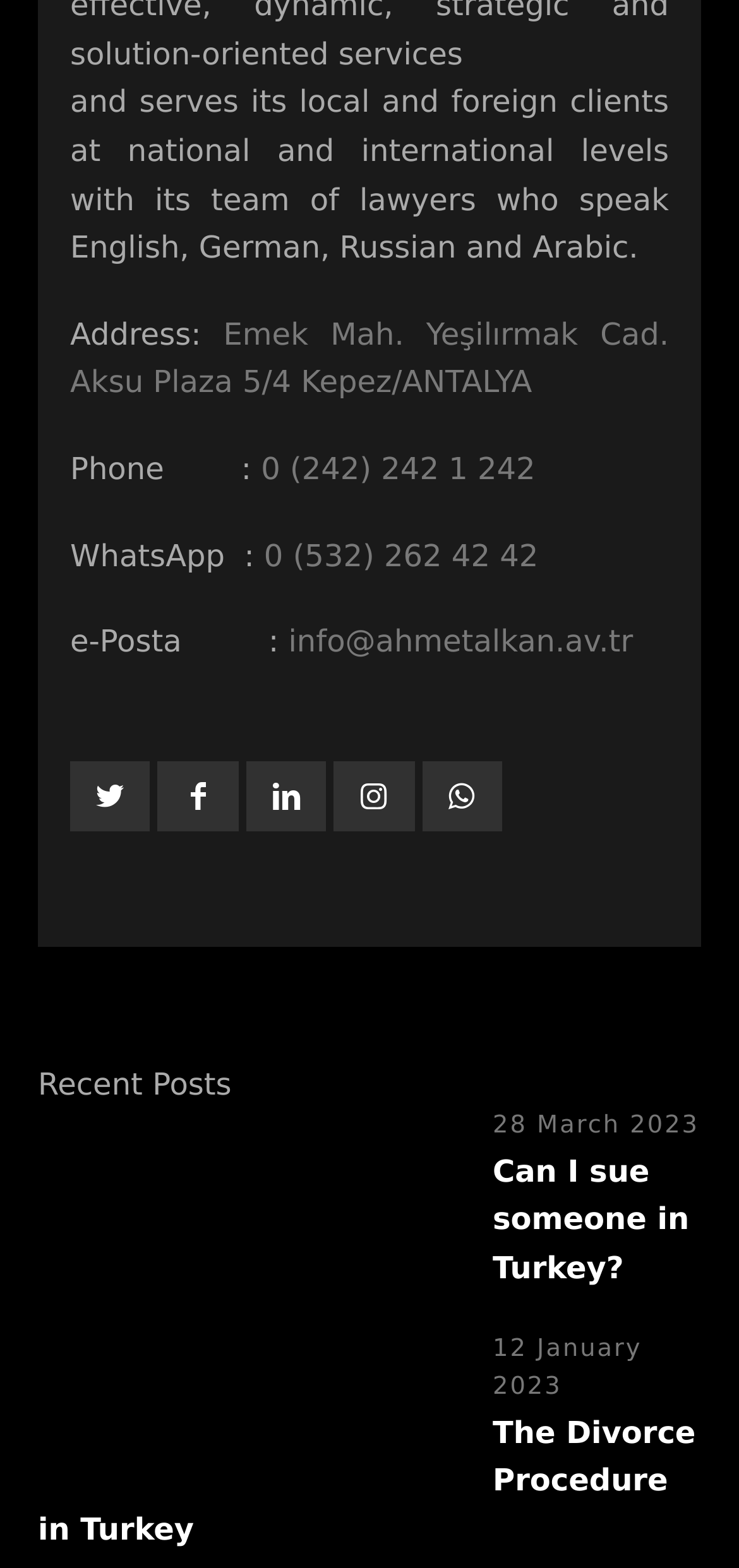Highlight the bounding box coordinates of the element that should be clicked to carry out the following instruction: "view the divorce procedure in Turkey". The coordinates must be given as four float numbers ranging from 0 to 1, i.e., [left, top, right, bottom].

[0.051, 0.902, 0.941, 0.986]